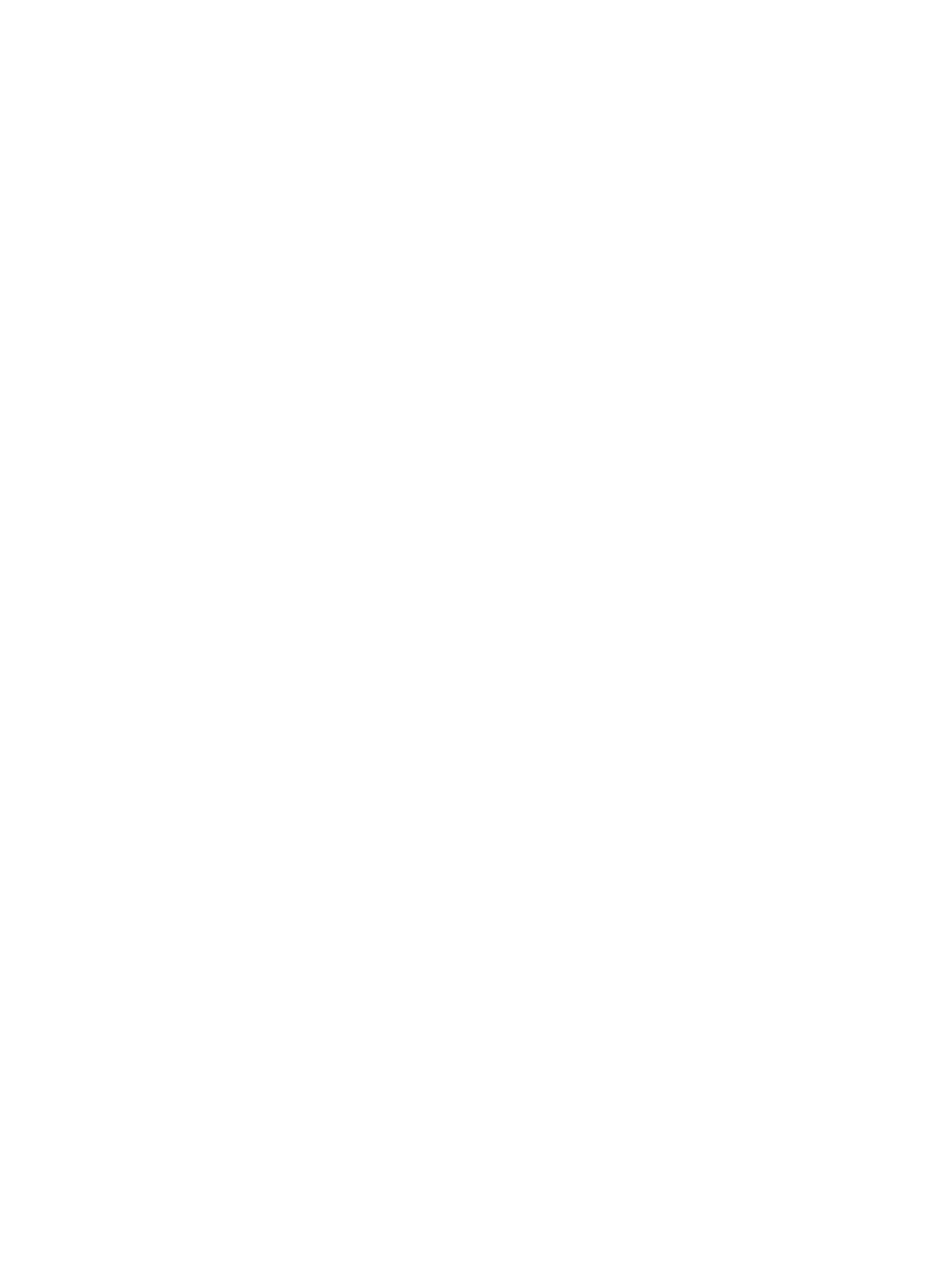Please locate the bounding box coordinates of the element that needs to be clicked to achieve the following instruction: "Click the link to Glorietta in the Schönbrunn Palace Garden in Vienna, Austria". The coordinates should be four float numbers between 0 and 1, i.e., [left, top, right, bottom].

[0.023, 0.005, 0.25, 0.108]